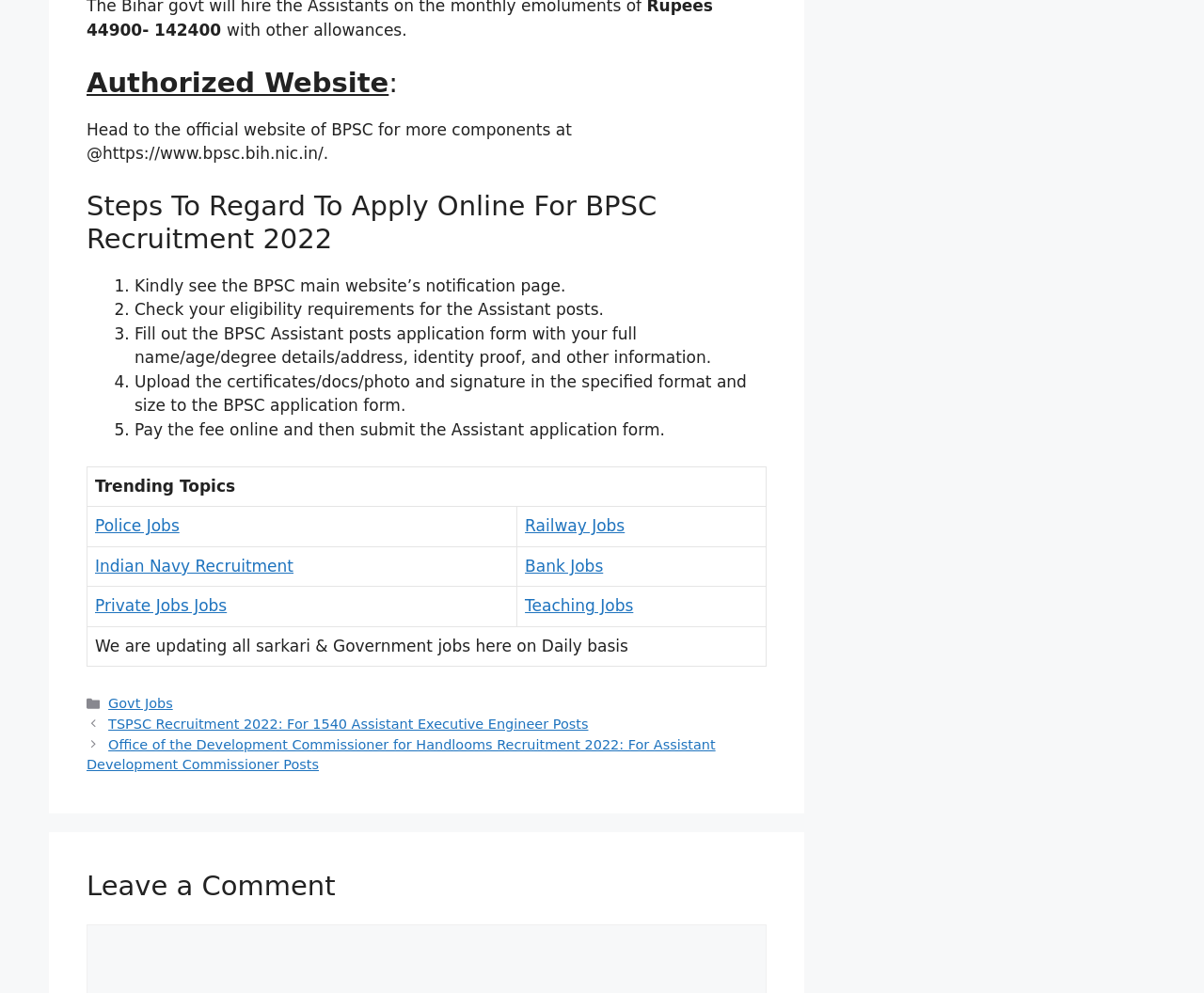Respond to the question below with a single word or phrase:
What is the category of the job mentioned in the footer?

Govt Jobs